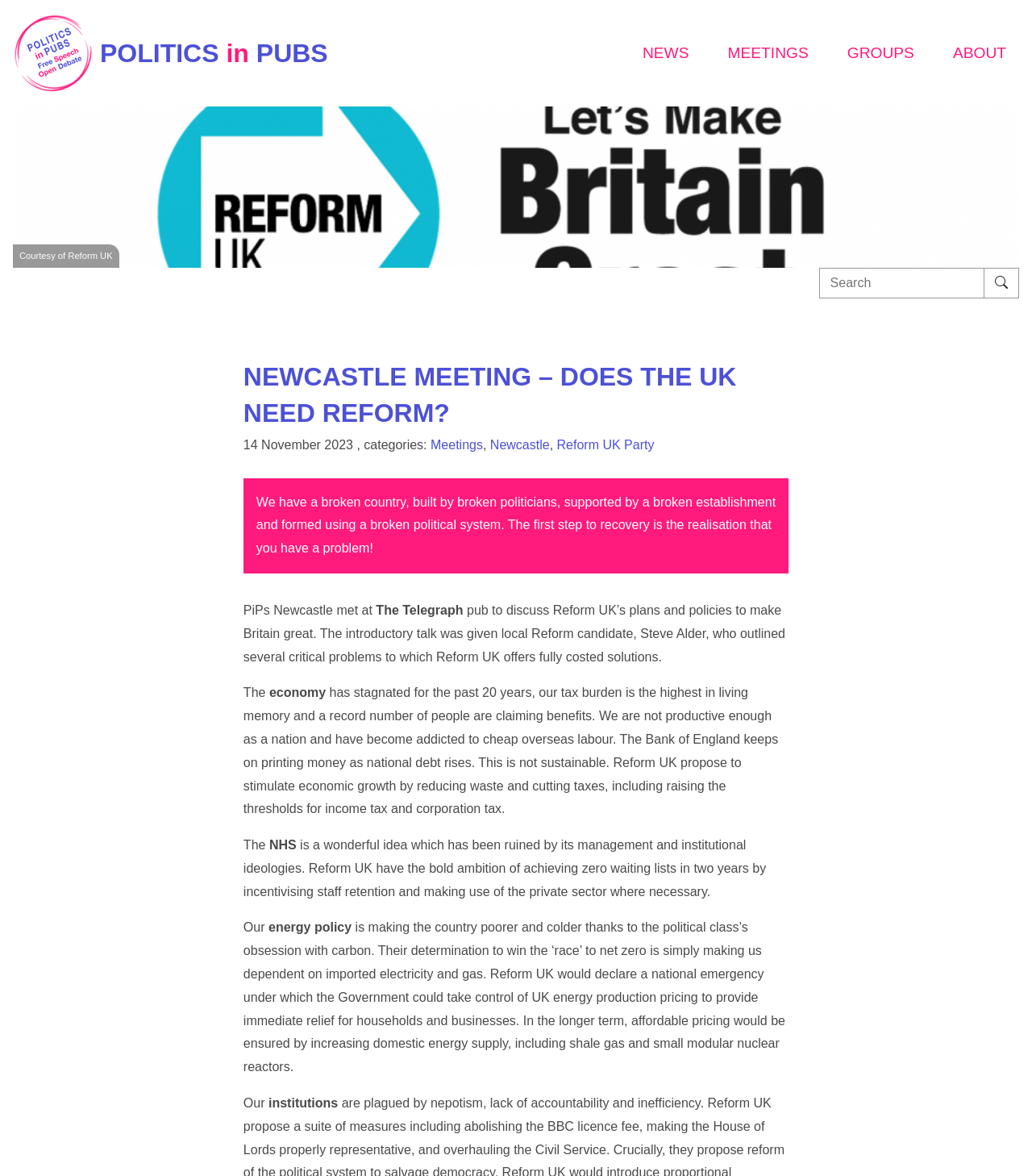Please determine the bounding box coordinates for the element that should be clicked to follow these instructions: "Click the 'NEWS' link".

[0.61, 0.03, 0.68, 0.061]